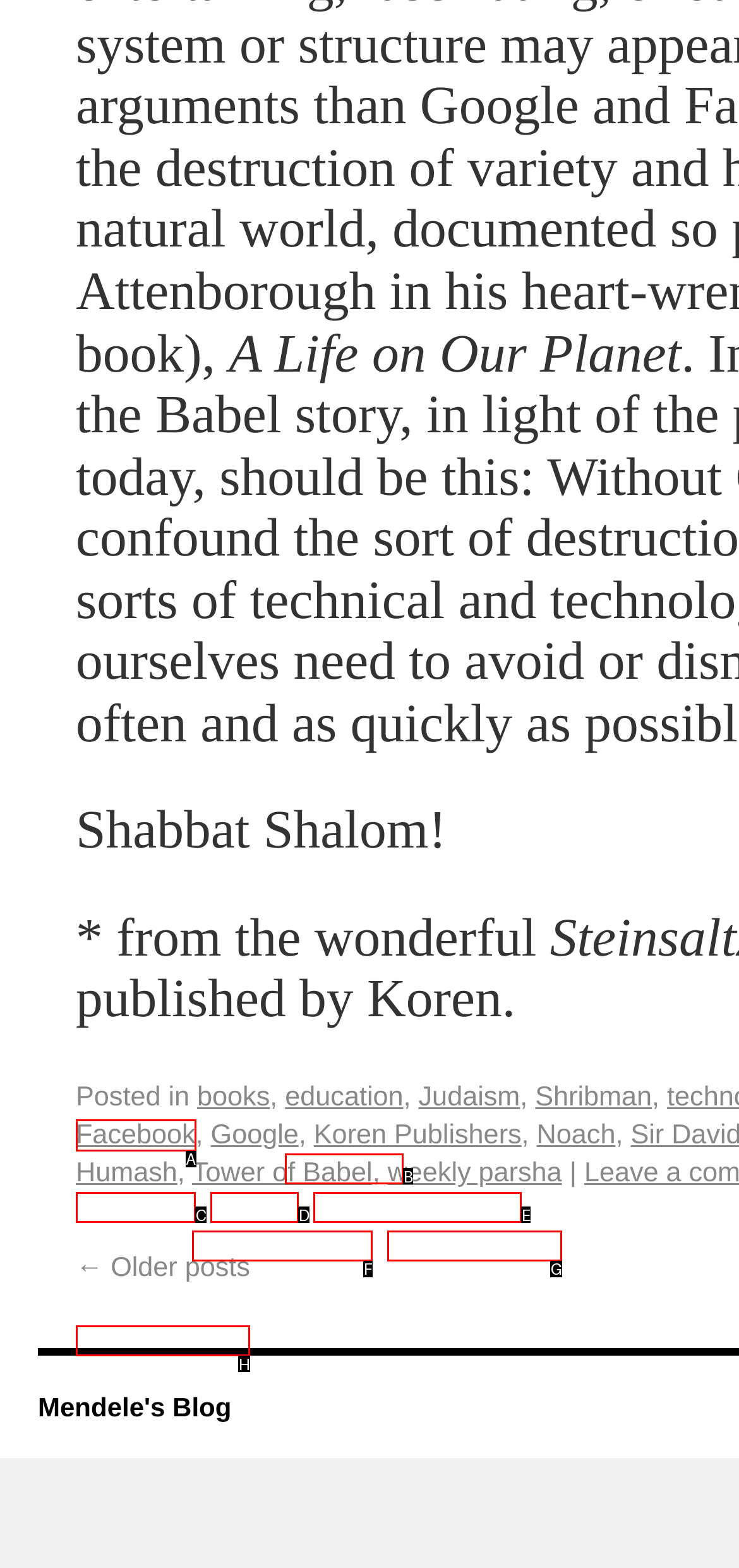To complete the task: Visit 'Facebook', select the appropriate UI element to click. Respond with the letter of the correct option from the given choices.

A